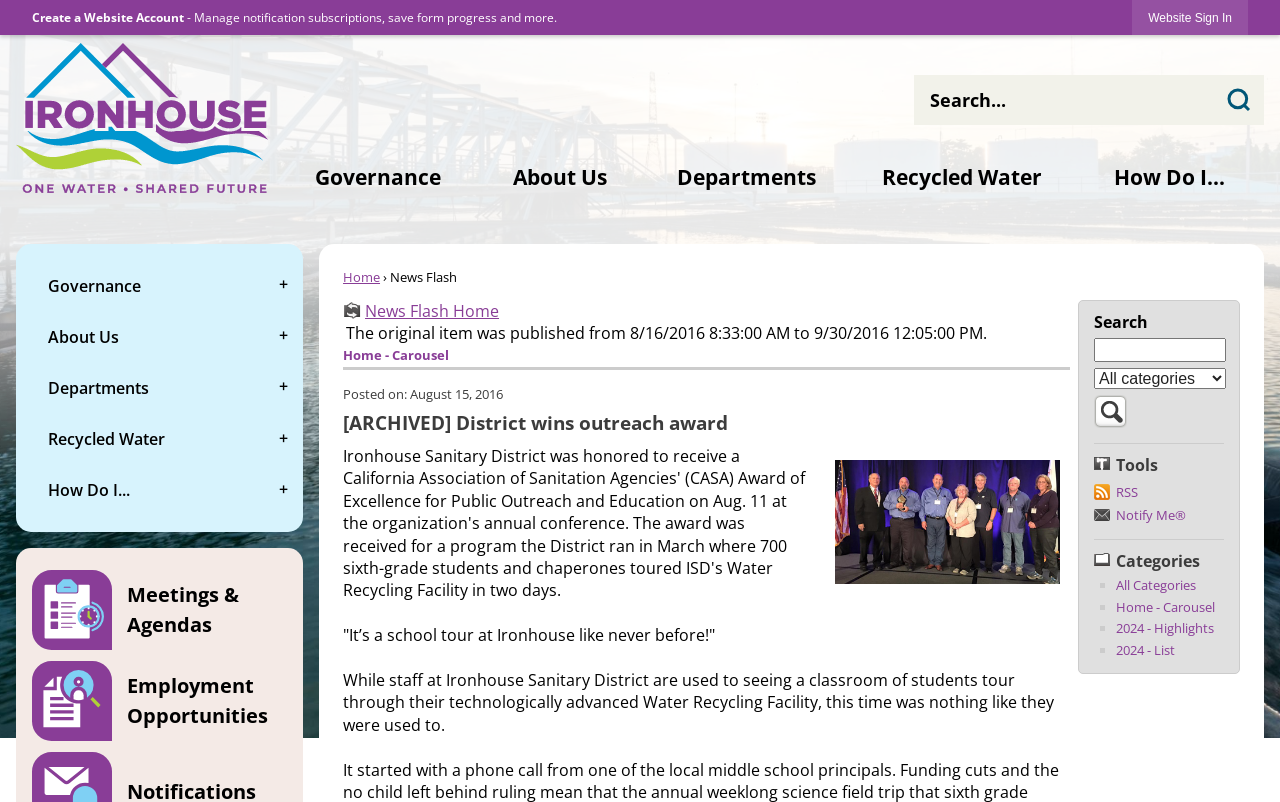Identify the bounding box coordinates for the UI element described by the following text: "GovernanceAbout UsDepartmentsRecycled WaterHow Do I...". Provide the coordinates as four float numbers between 0 and 1, in the format [left, top, right, bottom].

[0.219, 0.176, 0.988, 0.254]